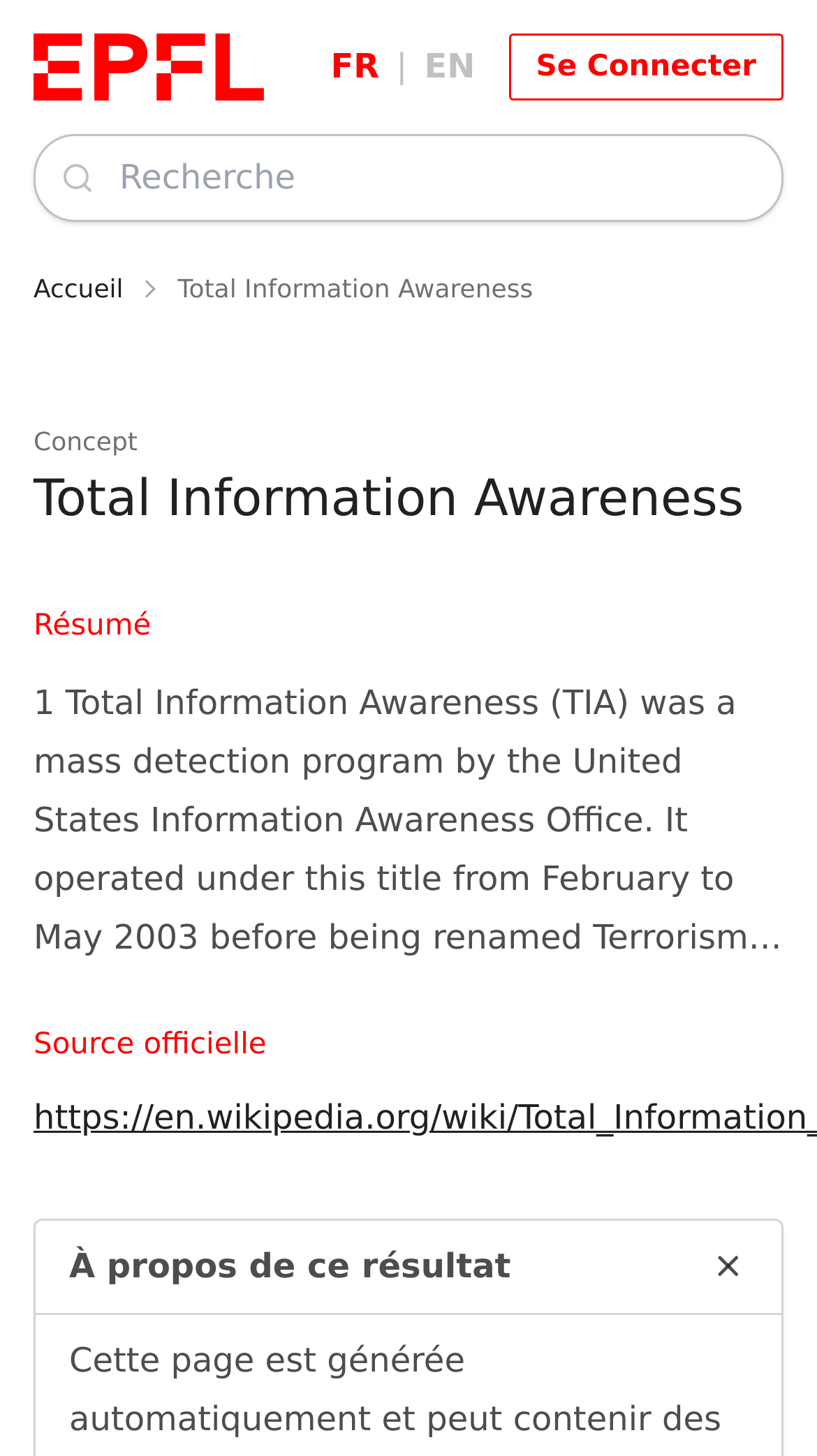Create a detailed summary of all the visual and textual information on the webpage.

The webpage is about Total Information Awareness (TIA), a mass detection program by the United States Information Awareness Office. At the top left corner, there is an EPFL logo, which is a link. Next to it, there are language options, including "FR" and "EN", separated by a vertical line. On the top right corner, there is a "Se Connecter" link.

Below the language options, there is a small icon, followed by a search bar labeled "Recherche" with an autocomplete feature. The search bar spans almost the entire width of the page.

Underneath the search bar, there is a breadcrumb navigation menu with two links: "Accueil" and "Total Information Awareness". The latter is the current page.

The main content of the page starts with a "Concept" label, followed by a heading that reads "Total Information Awareness". Below the heading, there is a summary section labeled "Résumé", which contains a brief description of TIA. The description spans multiple lines and takes up a significant portion of the page.

Further down, there is a "Source officielle" label, followed by a disclosure triangle that expands to reveal more information about the result. The disclosure triangle is accompanied by a small icon.